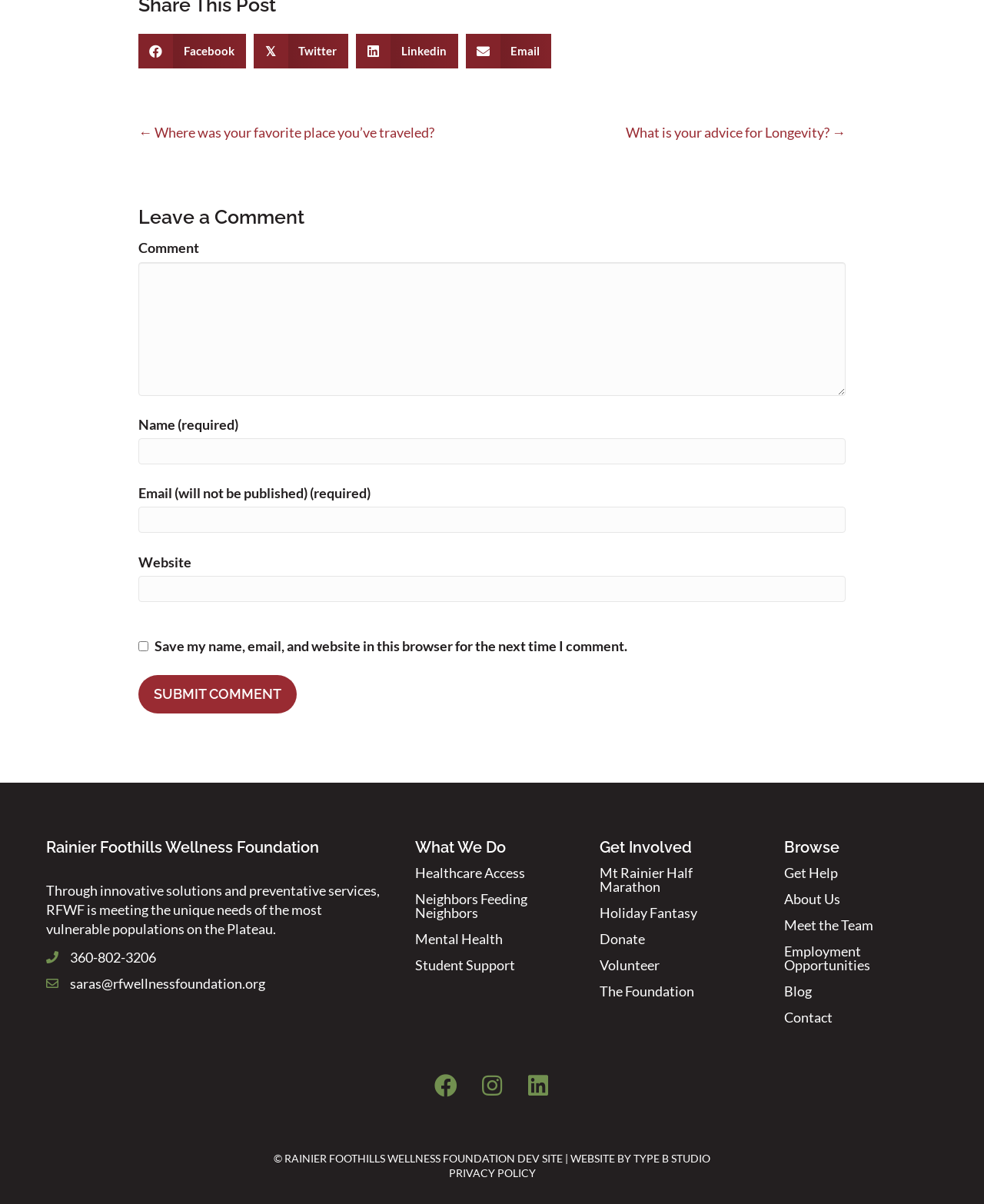Kindly respond to the following question with a single word or a brief phrase: 
What are the social media platforms linked on the webpage?

Facebook, Instagram, LinkedIn